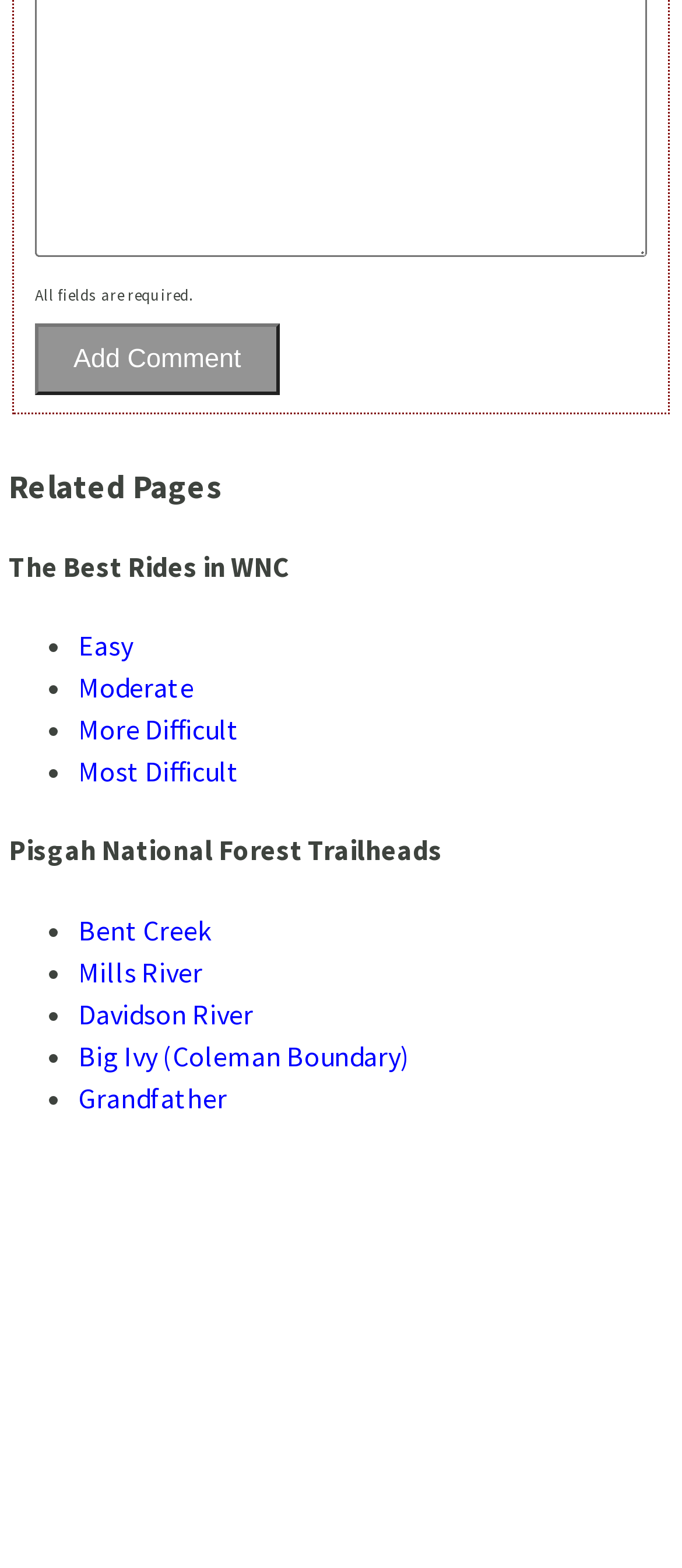What is the name of the forest mentioned?
Using the information from the image, answer the question thoroughly.

The webpage mentions Pisgah National Forest as one of the locations, specifically in the context of trailheads, suggesting that the forest is a popular destination for outdoor activities.